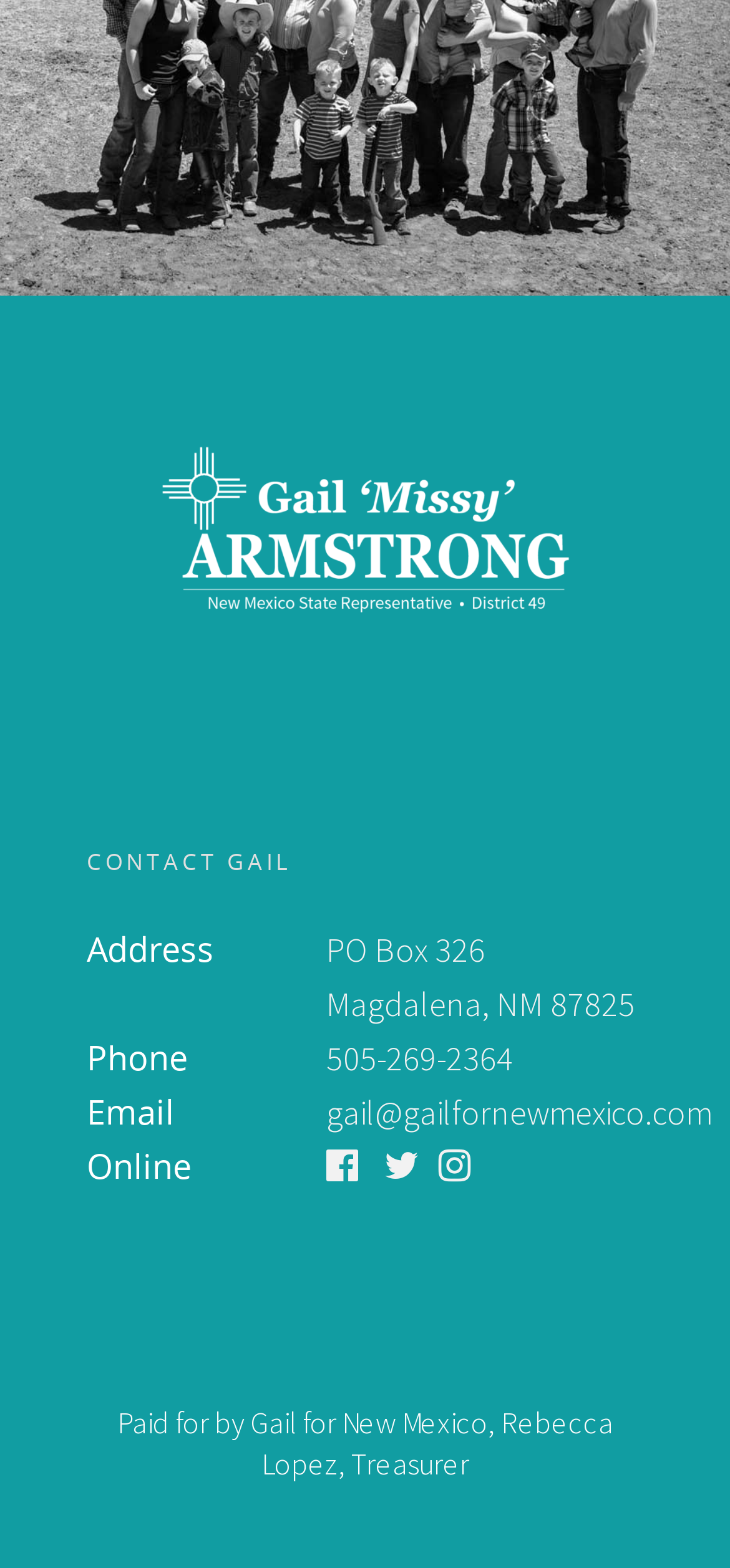Who is the treasurer of Gail for New Mexico?
Provide an in-depth and detailed explanation in response to the question.

I found the treasurer's name by looking at the static text at the bottom of the webpage, which states 'Paid for by Gail for New Mexico, Rebecca Lopez, Treasurer'.